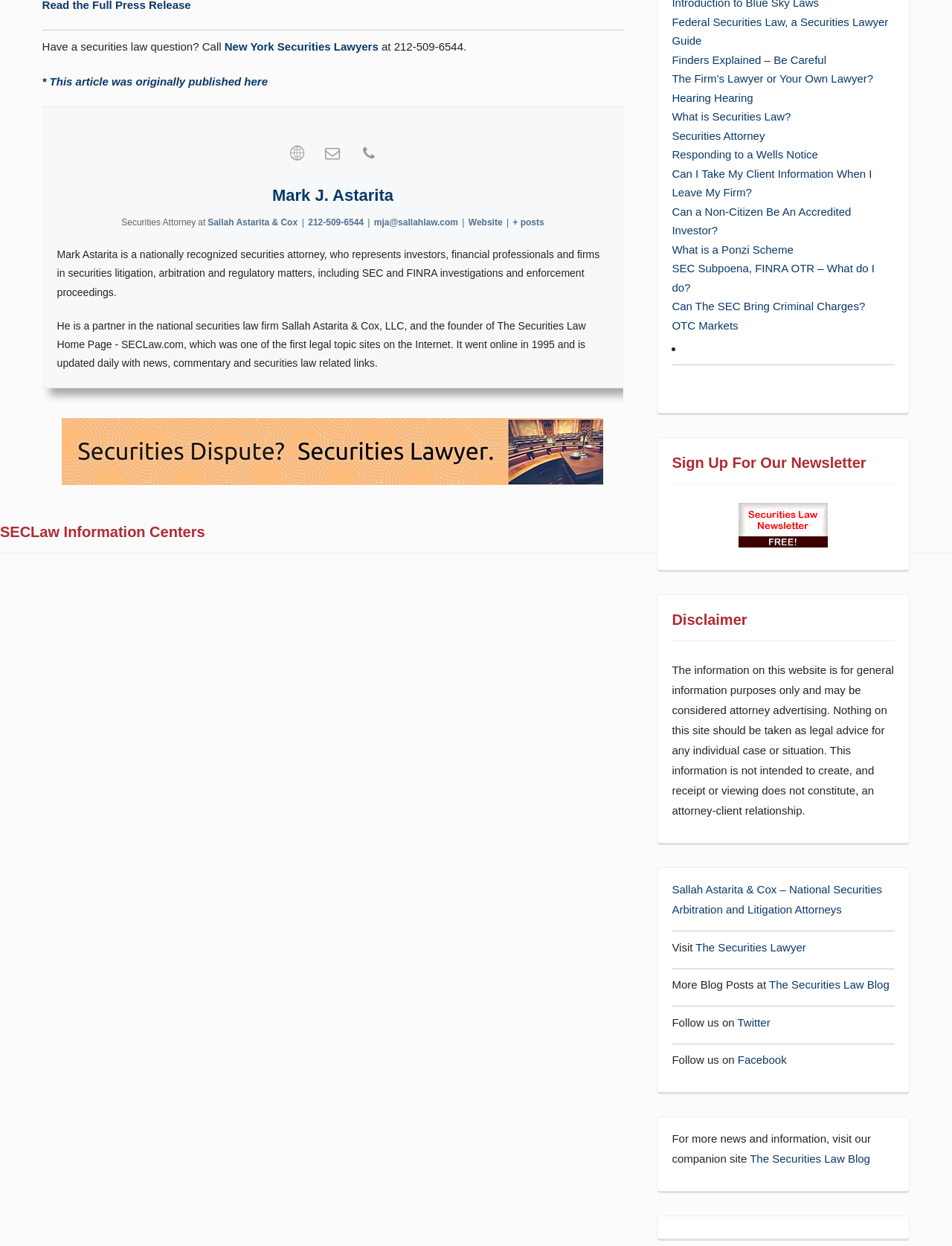Locate the bounding box for the described UI element: "Donate". Ensure the coordinates are four float numbers between 0 and 1, formatted as [left, top, right, bottom].

None